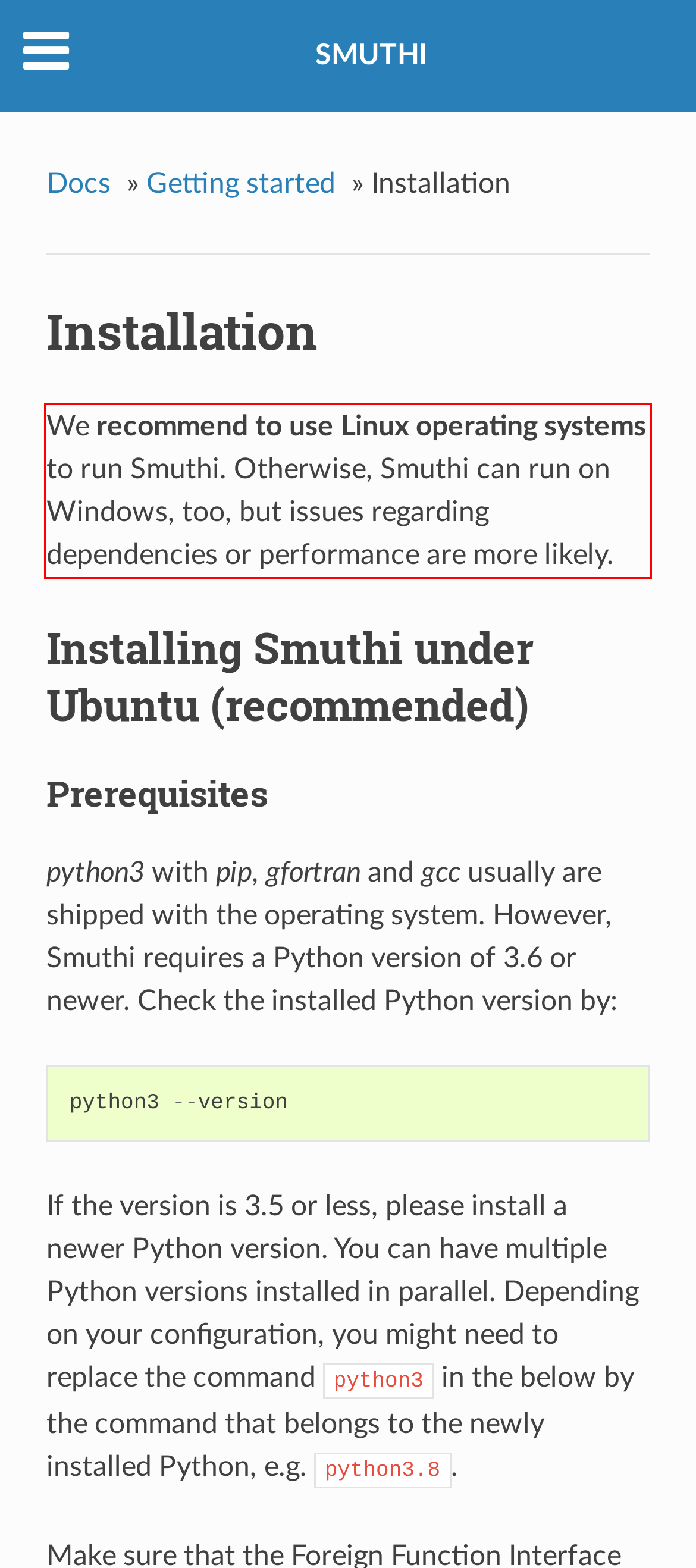Given a screenshot of a webpage containing a red rectangle bounding box, extract and provide the text content found within the red bounding box.

We recommend to use Linux operating systems to run Smuthi. Otherwise, Smuthi can run on Windows, too, but issues regarding dependencies or performance are more likely.